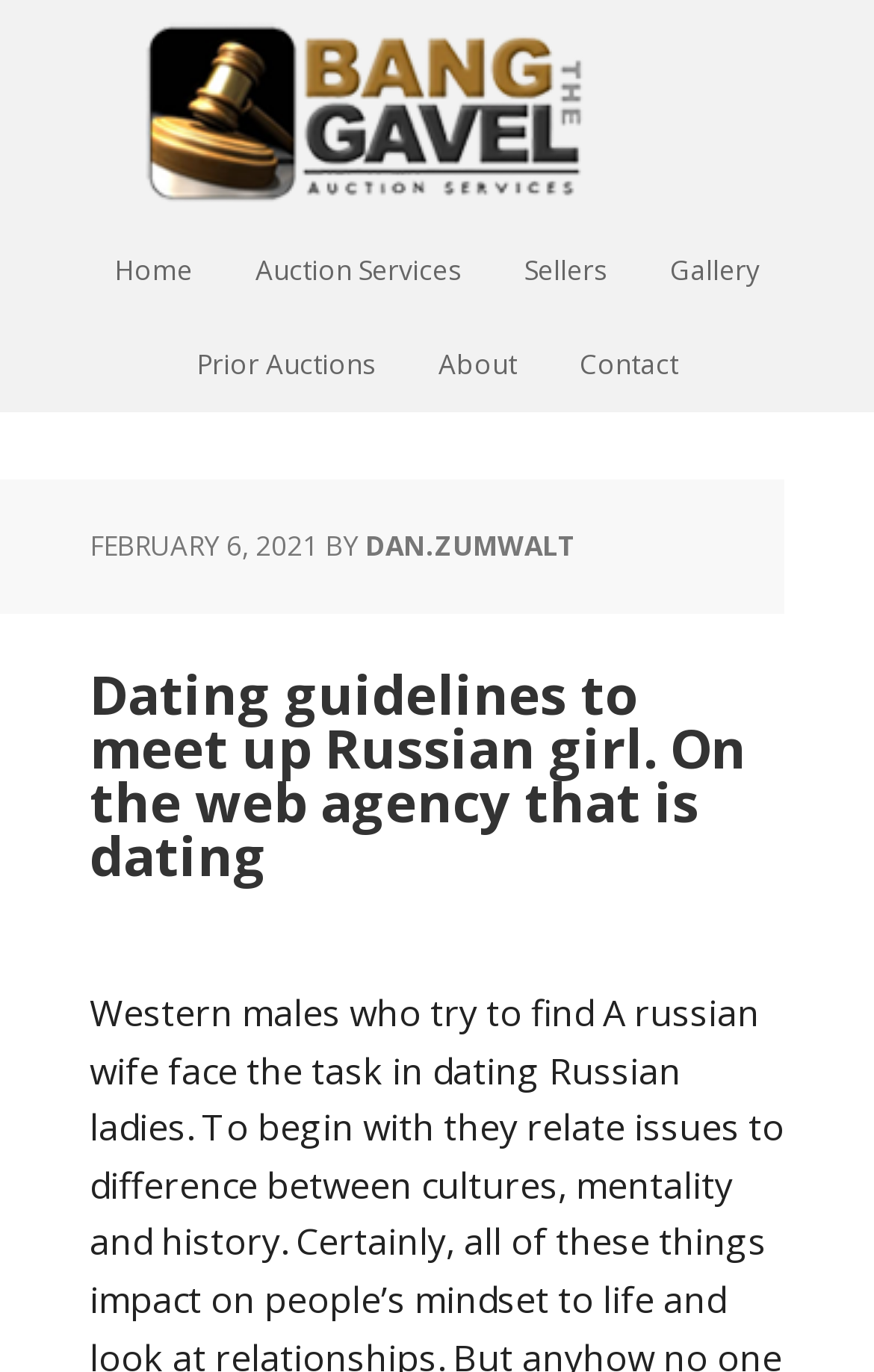Identify the bounding box for the element characterized by the following description: "Bang The Gavel".

[0.167, 0.0, 0.833, 0.163]